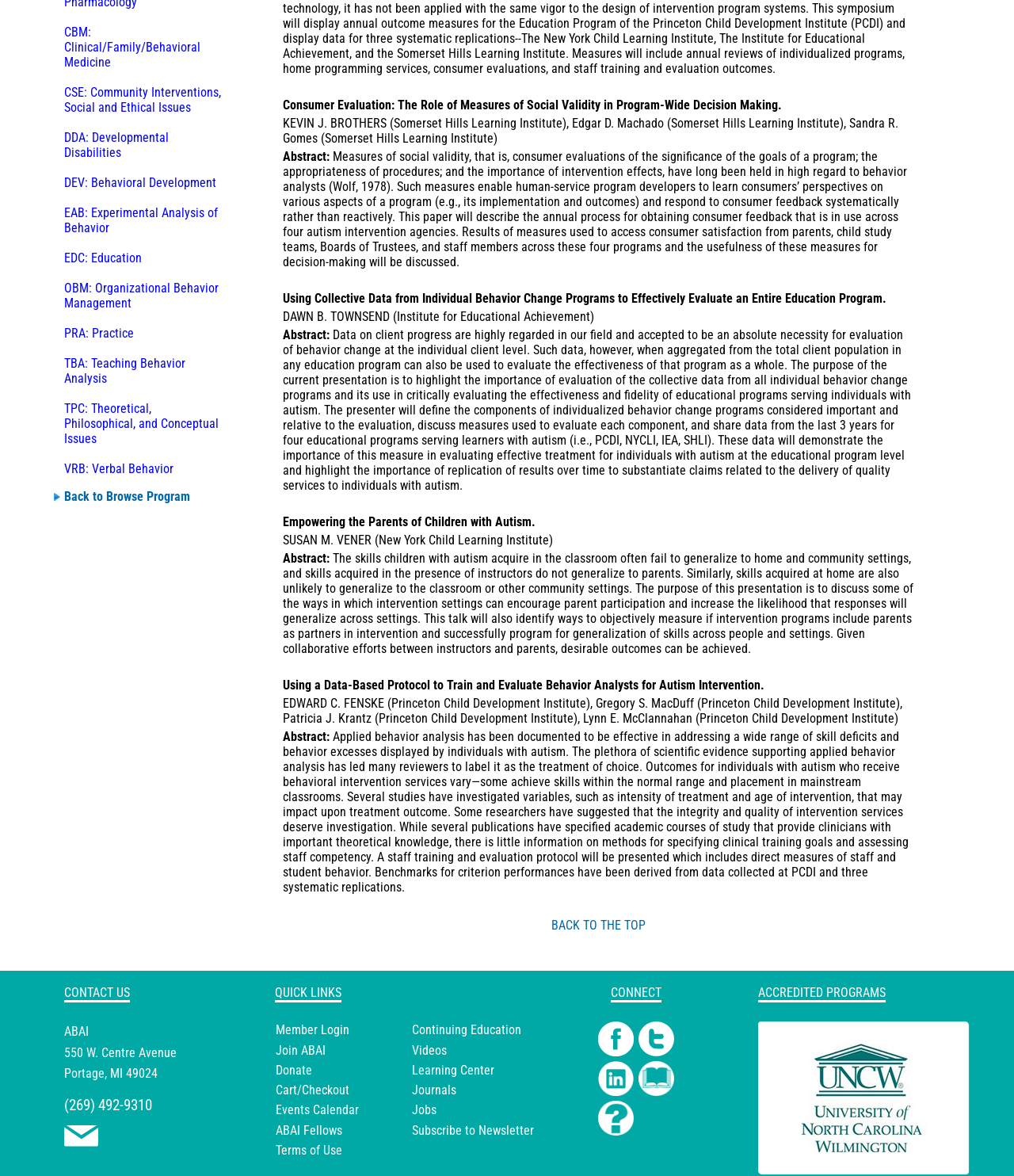Can you find the bounding box coordinates for the UI element given this description: "OBM: Organizational Behavior Management"? Provide the coordinates as four float numbers between 0 and 1: [left, top, right, bottom].

[0.063, 0.239, 0.216, 0.264]